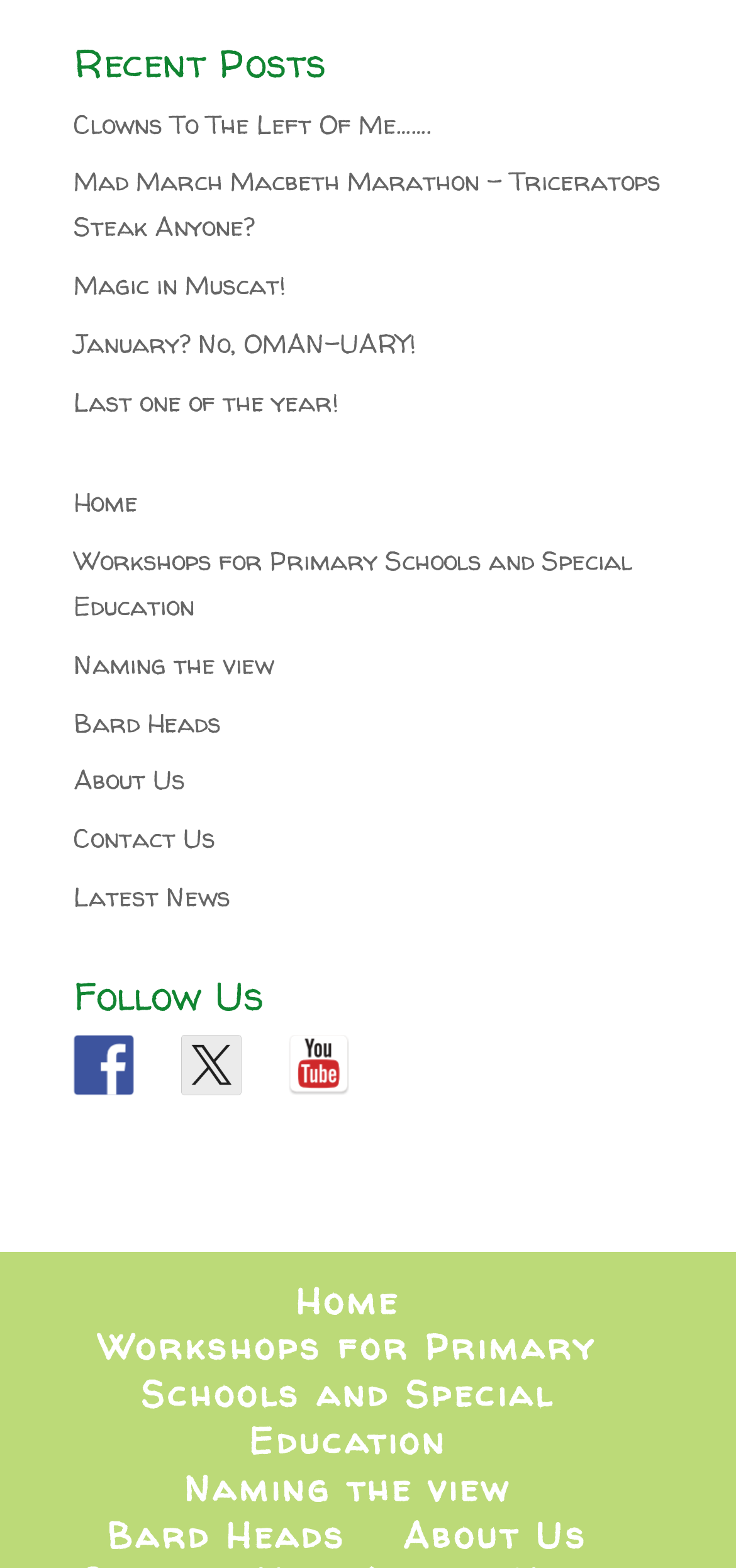Please determine the bounding box coordinates of the element to click in order to execute the following instruction: "Go to 'About Us' page". The coordinates should be four float numbers between 0 and 1, specified as [left, top, right, bottom].

[0.1, 0.486, 0.251, 0.509]